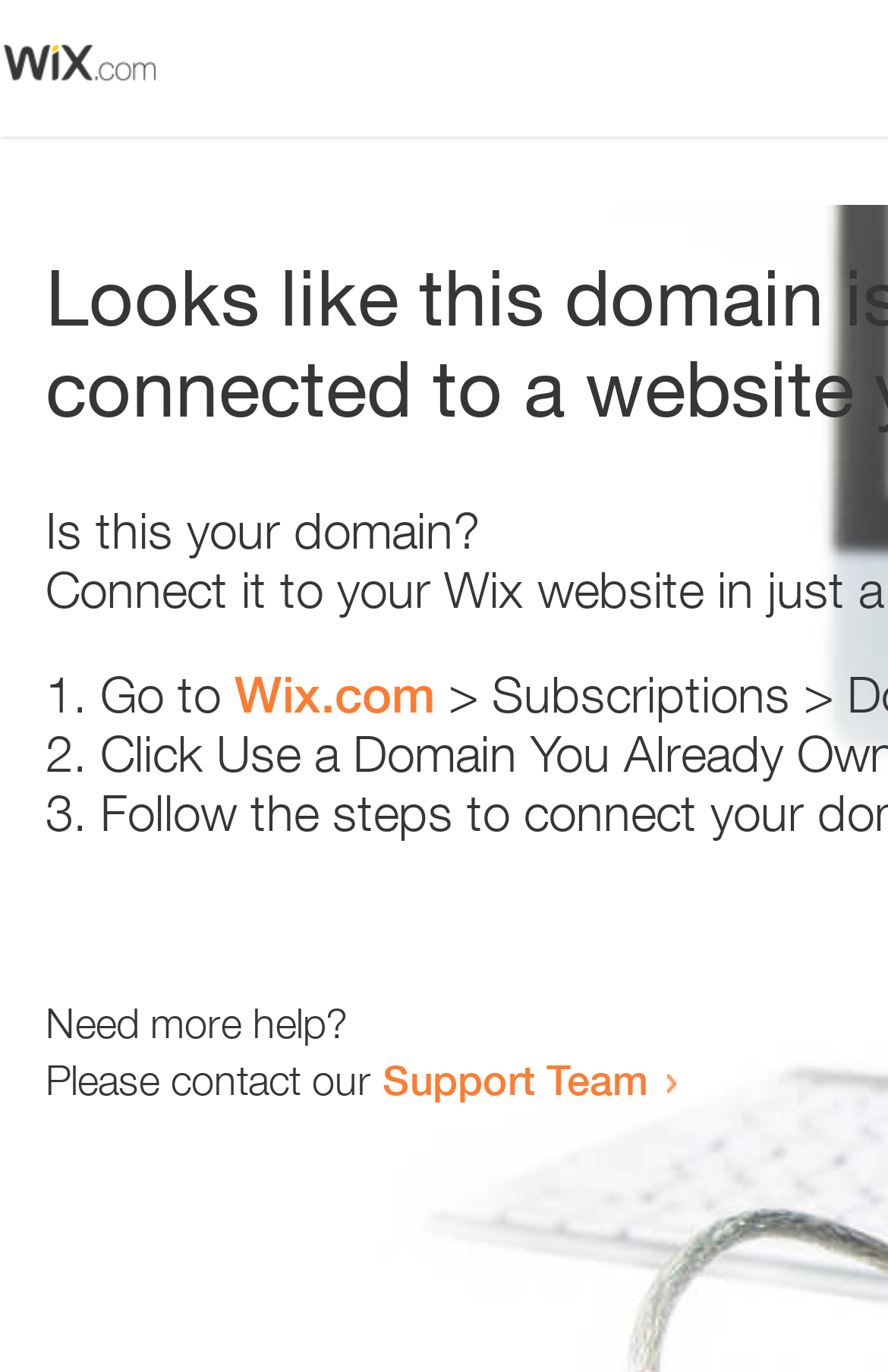Respond to the question with just a single word or phrase: 
Is there an image on the webpage?

Yes